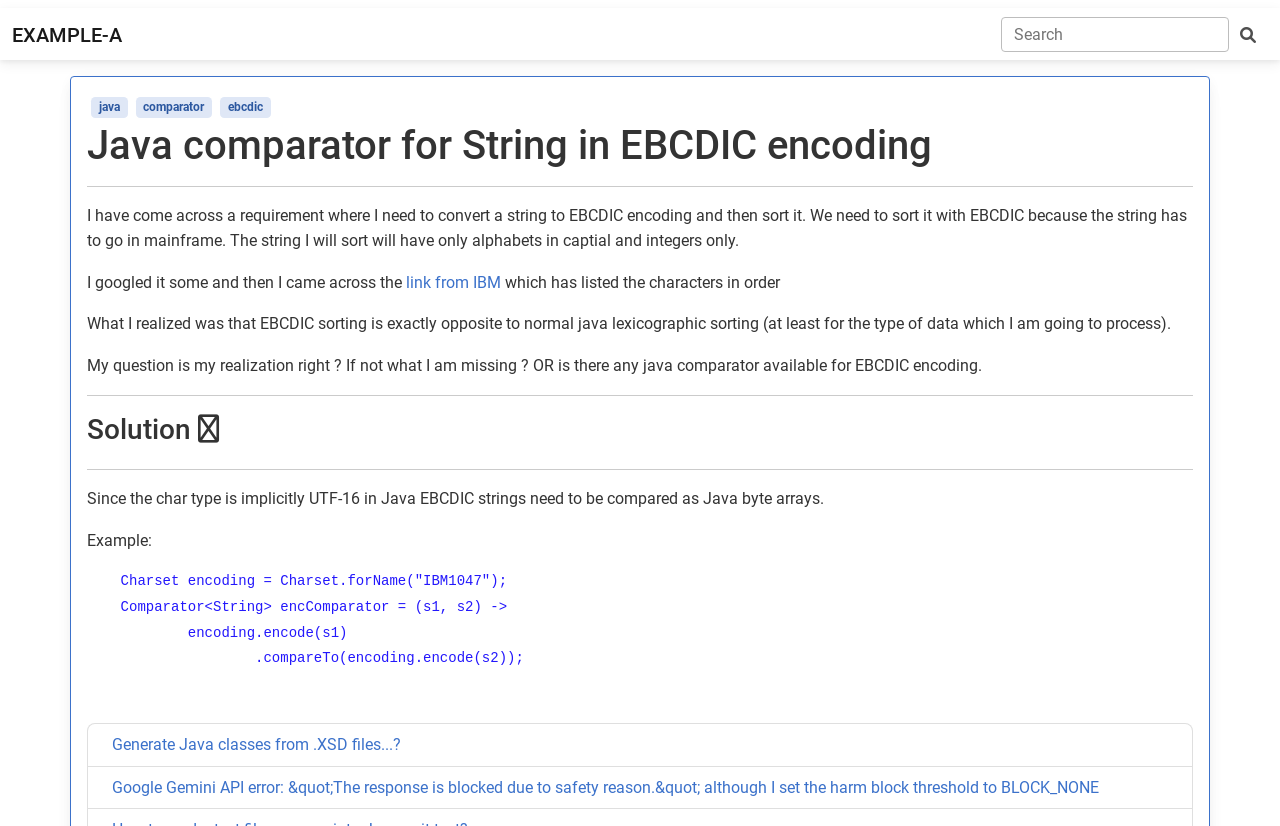Provide a single word or phrase to answer the given question: 
What is the author's question about EBCDIC sorting?

If realization is right